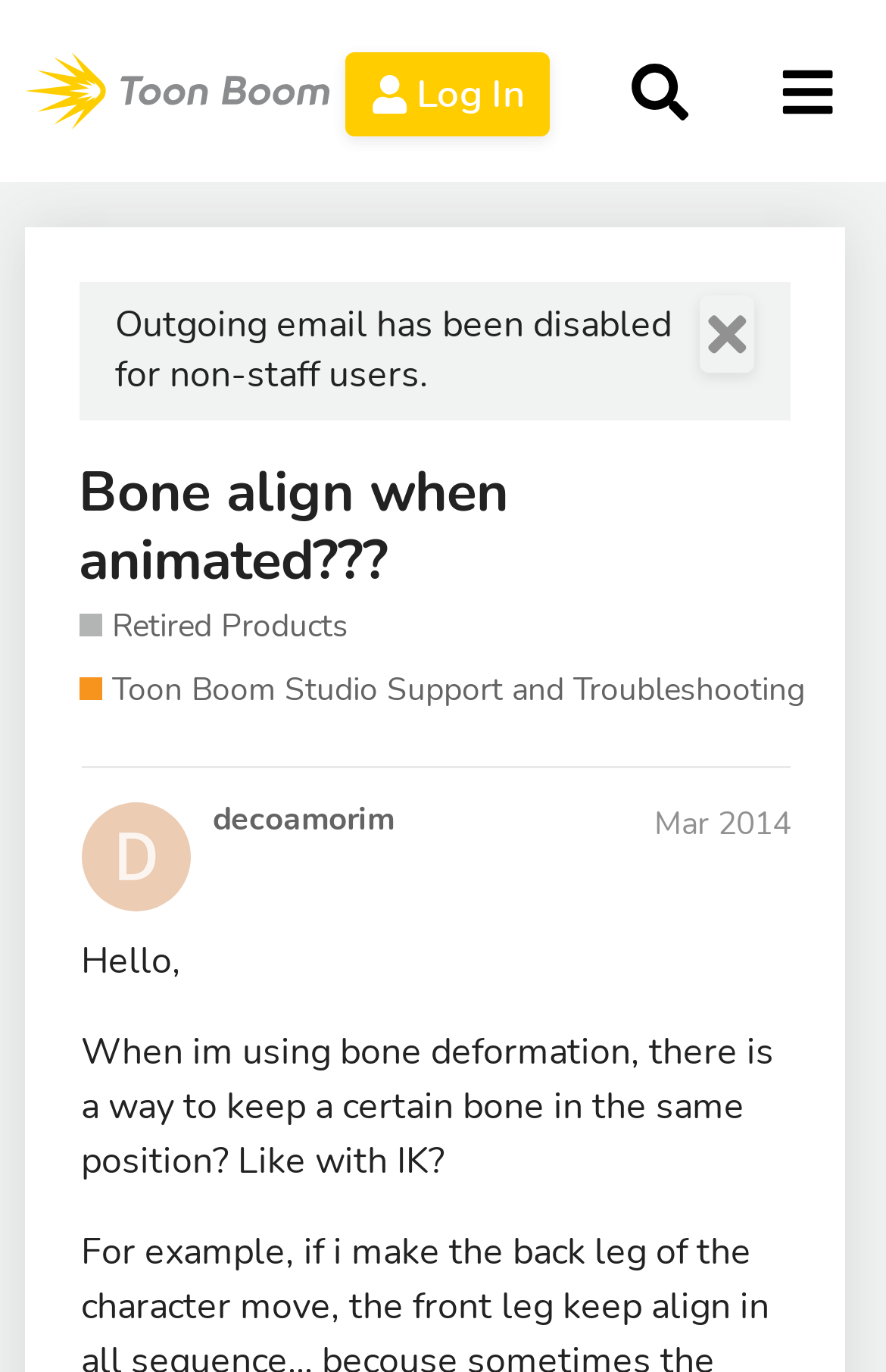Find the main header of the webpage and produce its text content.

Bone align when animated???